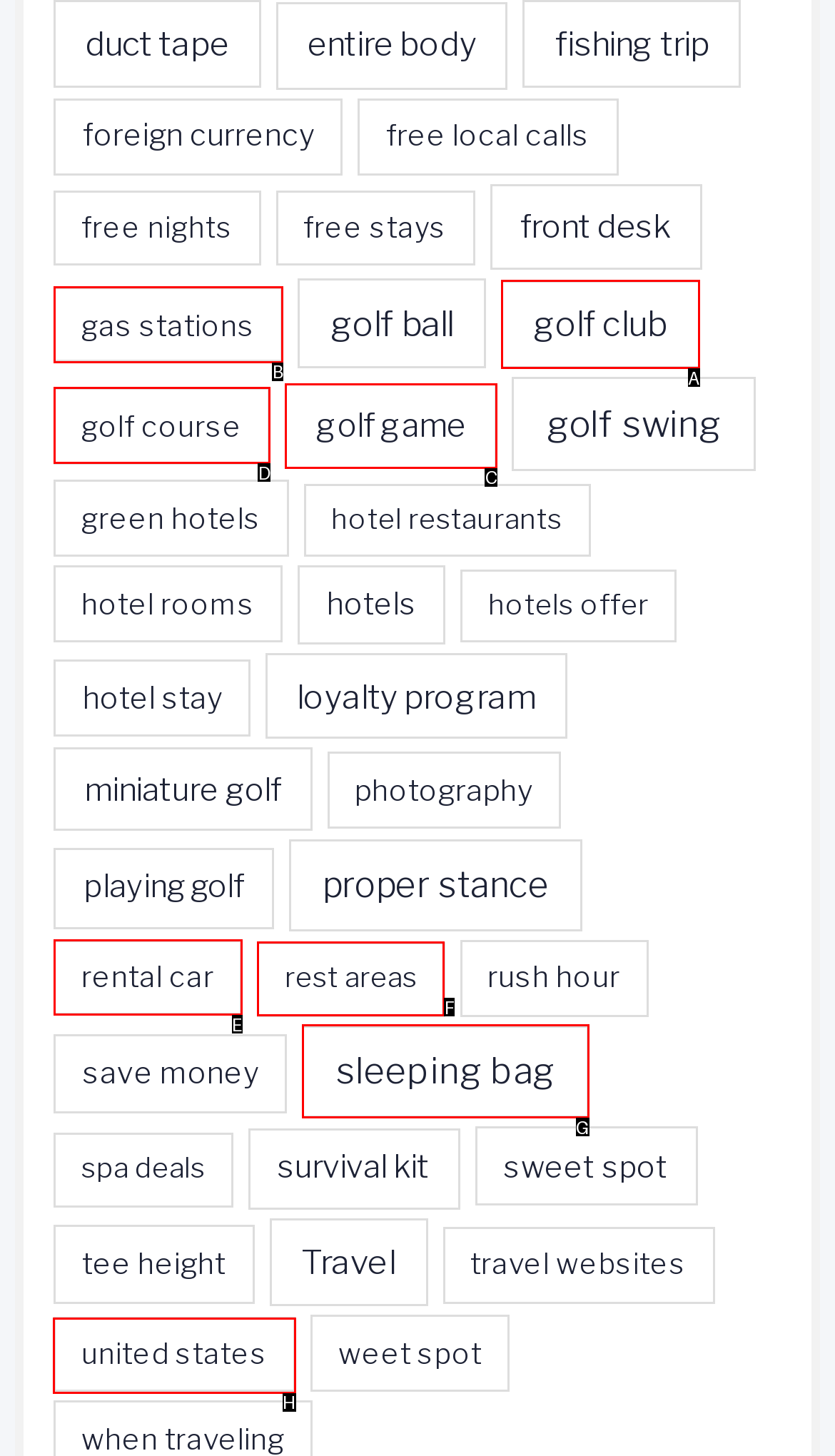Determine the correct UI element to click for this instruction: Check out united states travel options. Respond with the letter of the chosen element.

H